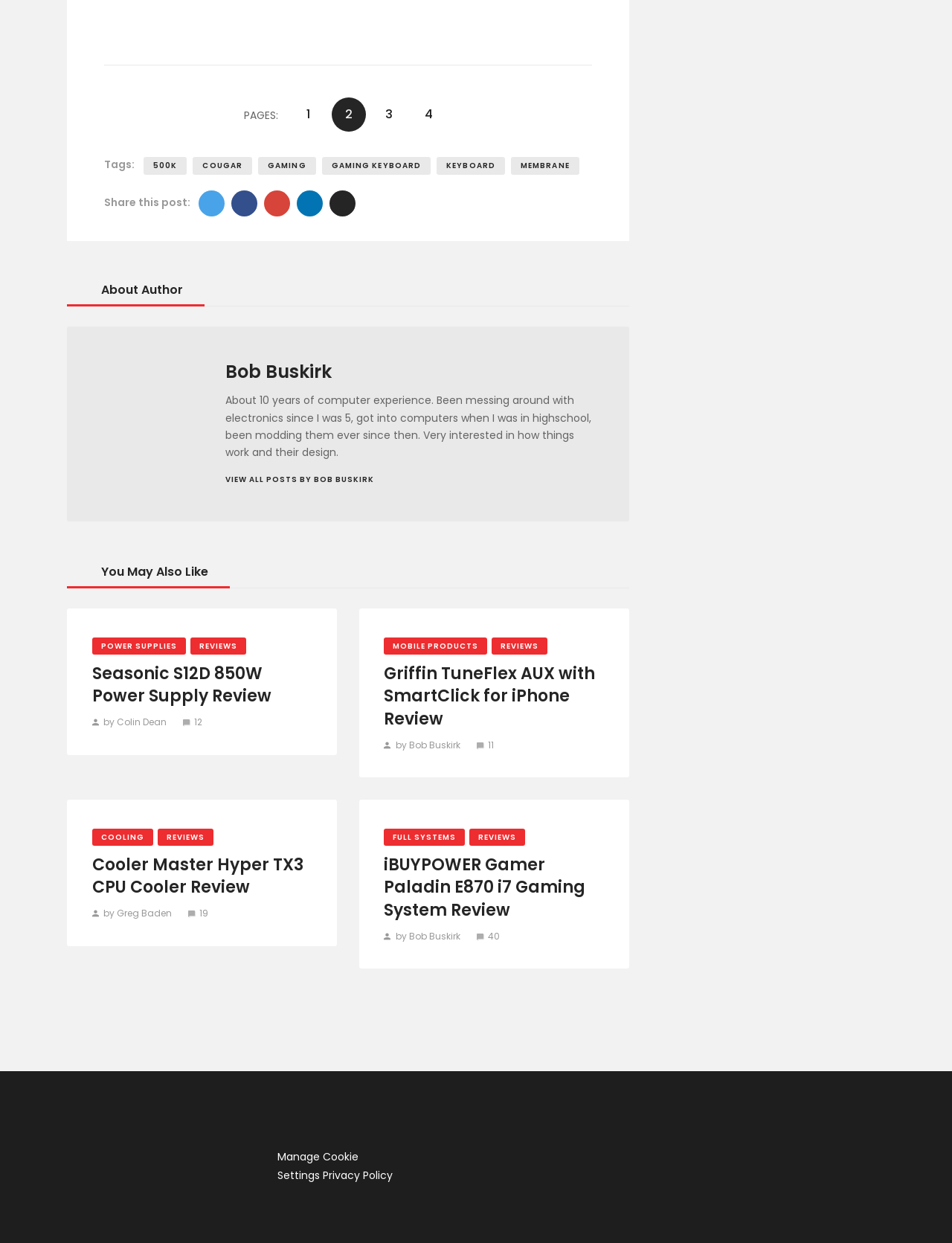Locate the bounding box coordinates of the element that needs to be clicked to carry out the instruction: "View posts by Bob Buskirk". The coordinates should be given as four float numbers ranging from 0 to 1, i.e., [left, top, right, bottom].

[0.237, 0.379, 0.626, 0.393]